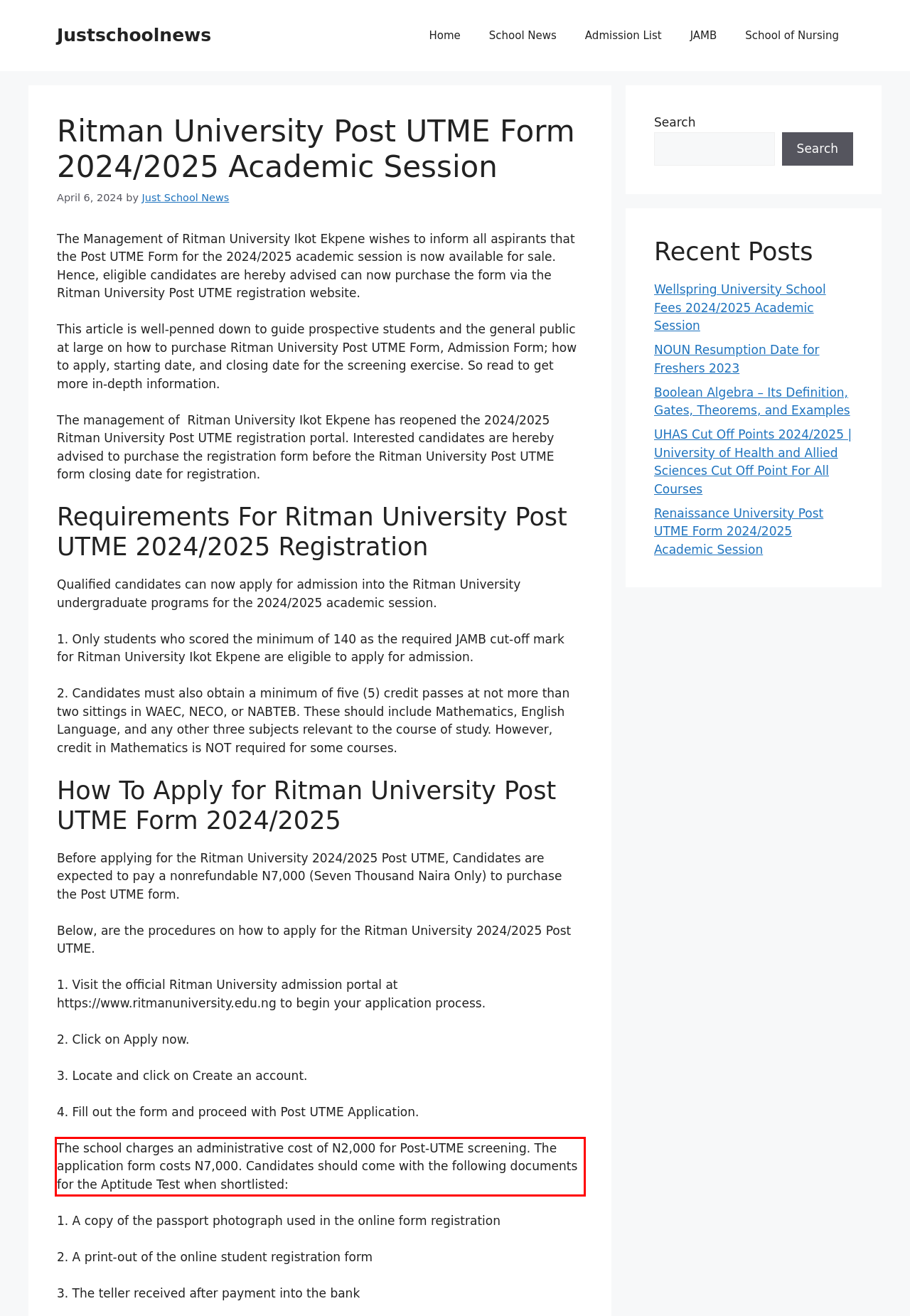In the given screenshot, locate the red bounding box and extract the text content from within it.

The school charges an administrative cost of N2,000 for Post-UTME screening. The application form costs N7,000. Candidates should come with the following documents for the Aptitude Test when shortlisted:​